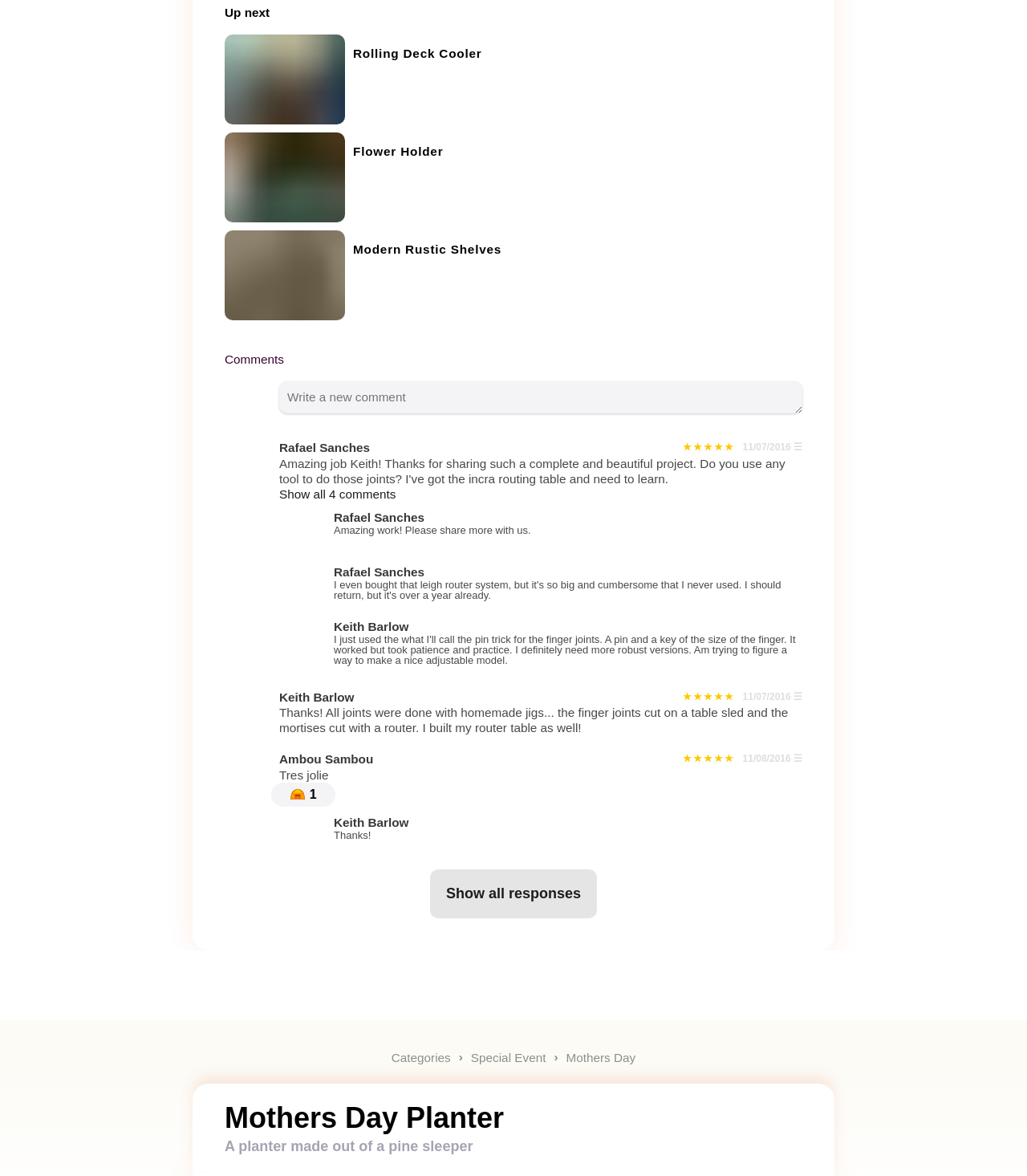Determine the bounding box coordinates of the element that should be clicked to execute the following command: "Learn watercolour with Harinder Sahota, landscapes, florals, portraits, still life and more. Harrow and surrounding areas.".

None